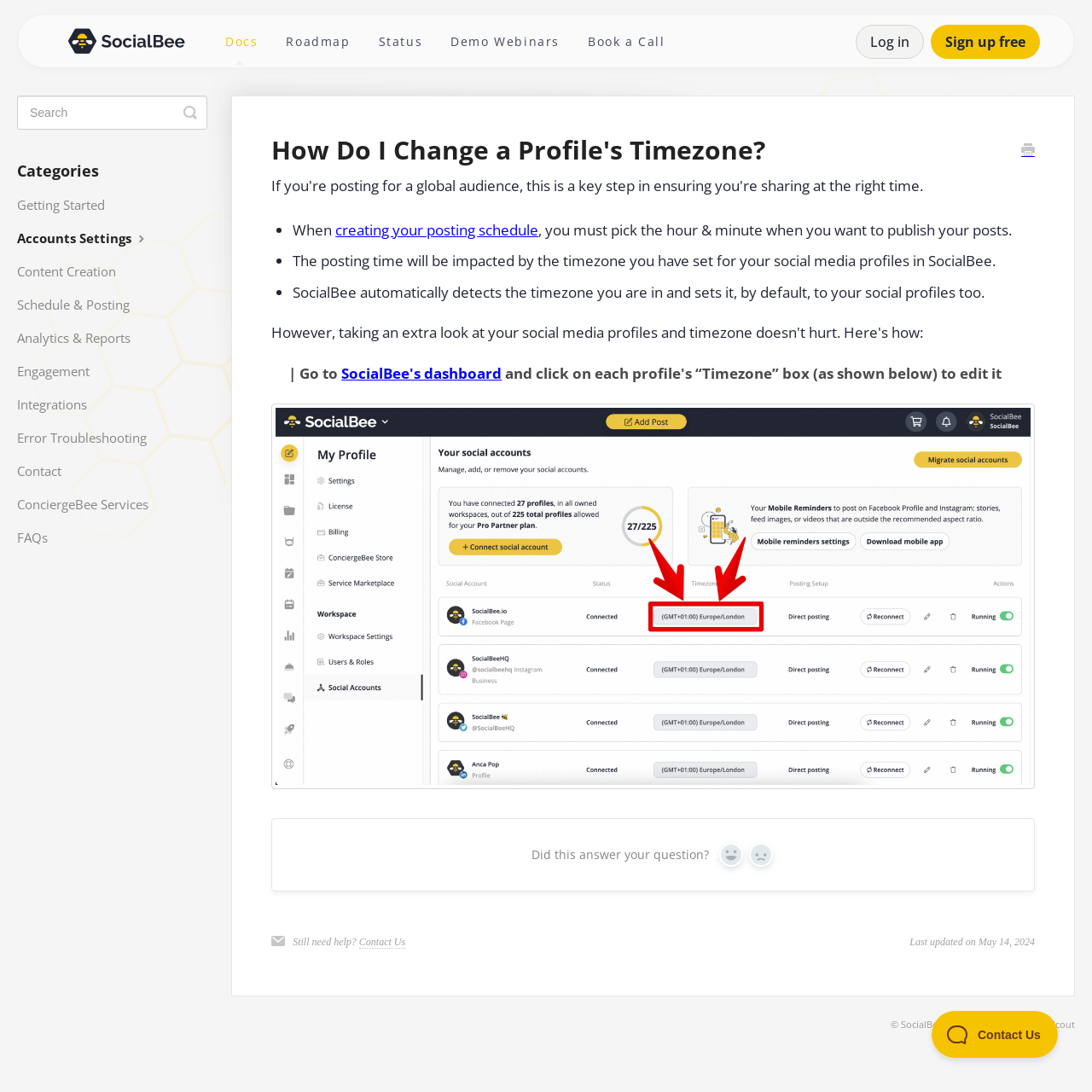Extract the primary heading text from the webpage.

How Do I Change a Profile's Timezone?